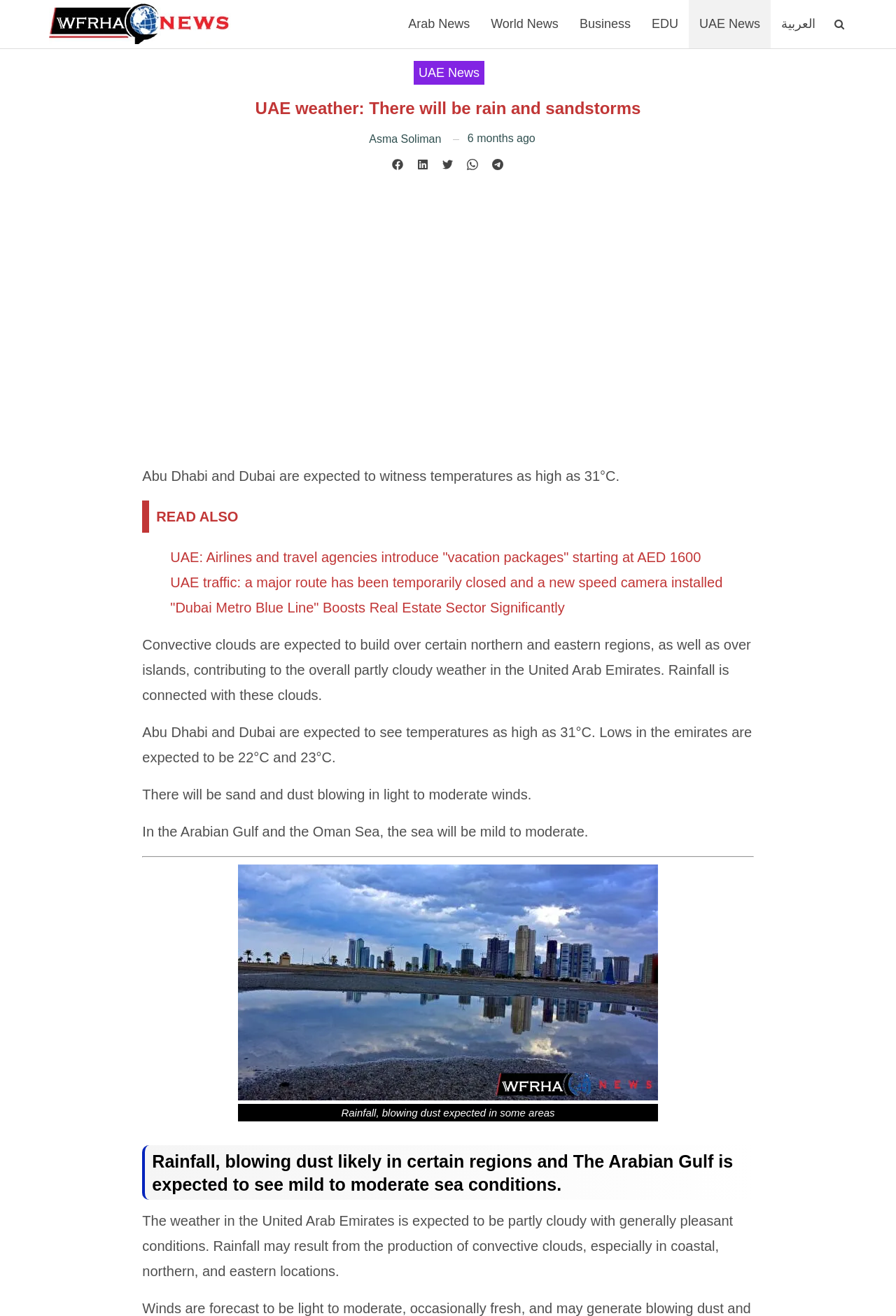Identify the bounding box coordinates of the clickable region necessary to fulfill the following instruction: "Click on UAE News". The bounding box coordinates should be four float numbers between 0 and 1, i.e., [left, top, right, bottom].

[0.769, 0.0, 0.86, 0.037]